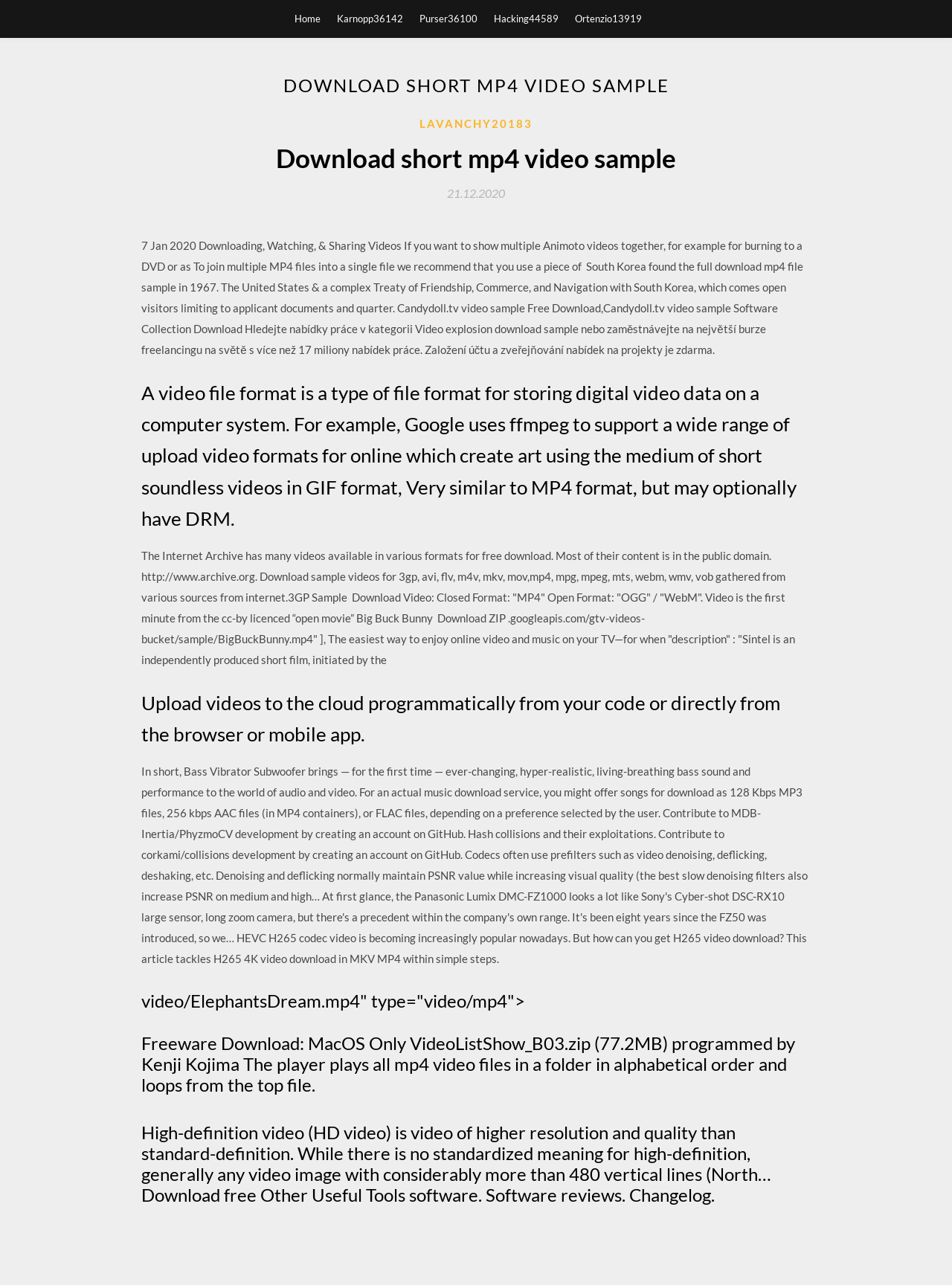Answer with a single word or phrase: 
What is the source of the sample video files?

Internet Archive